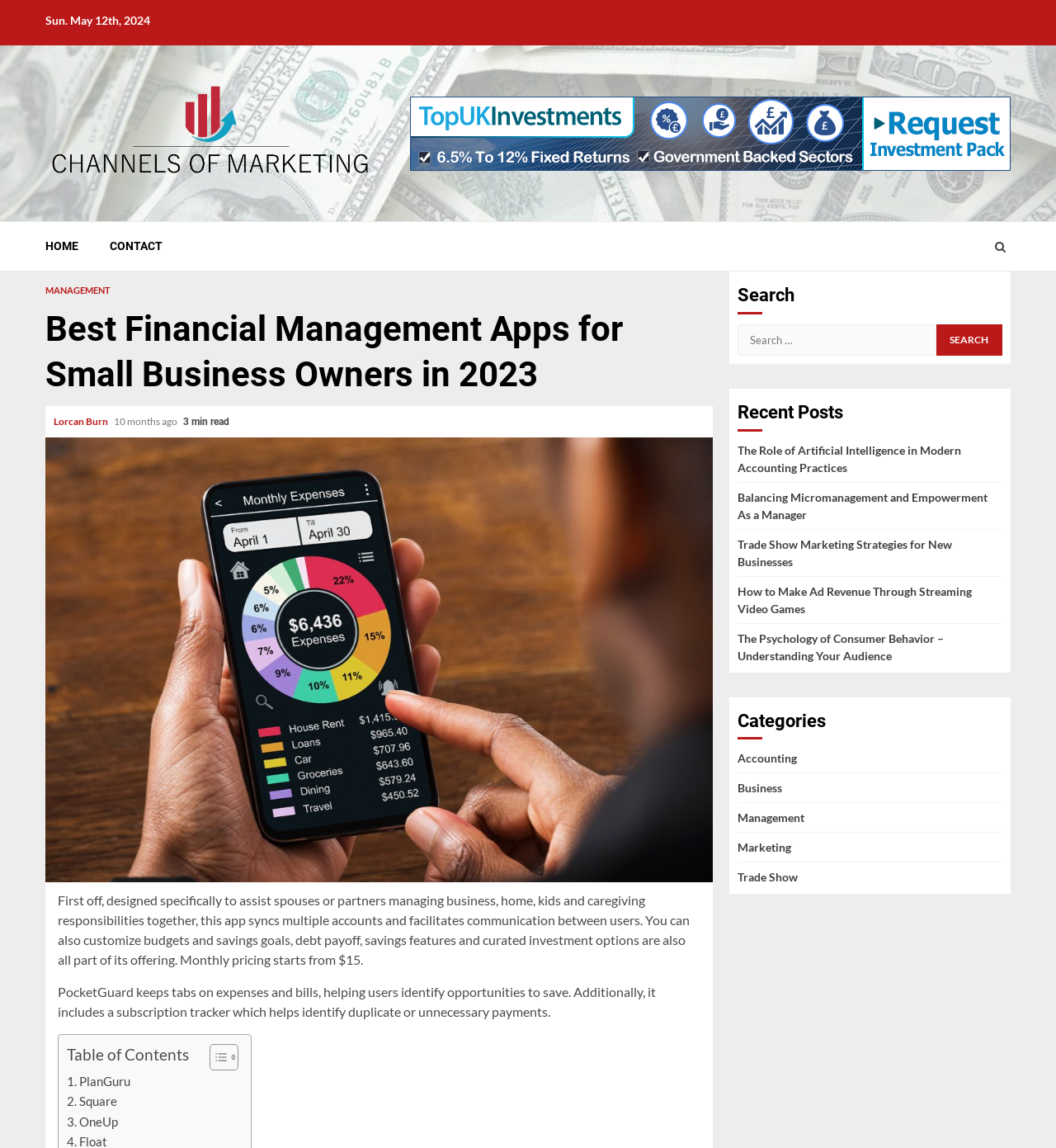Locate and provide the bounding box coordinates for the HTML element that matches this description: "title="Search"".

[0.938, 0.201, 0.957, 0.229]